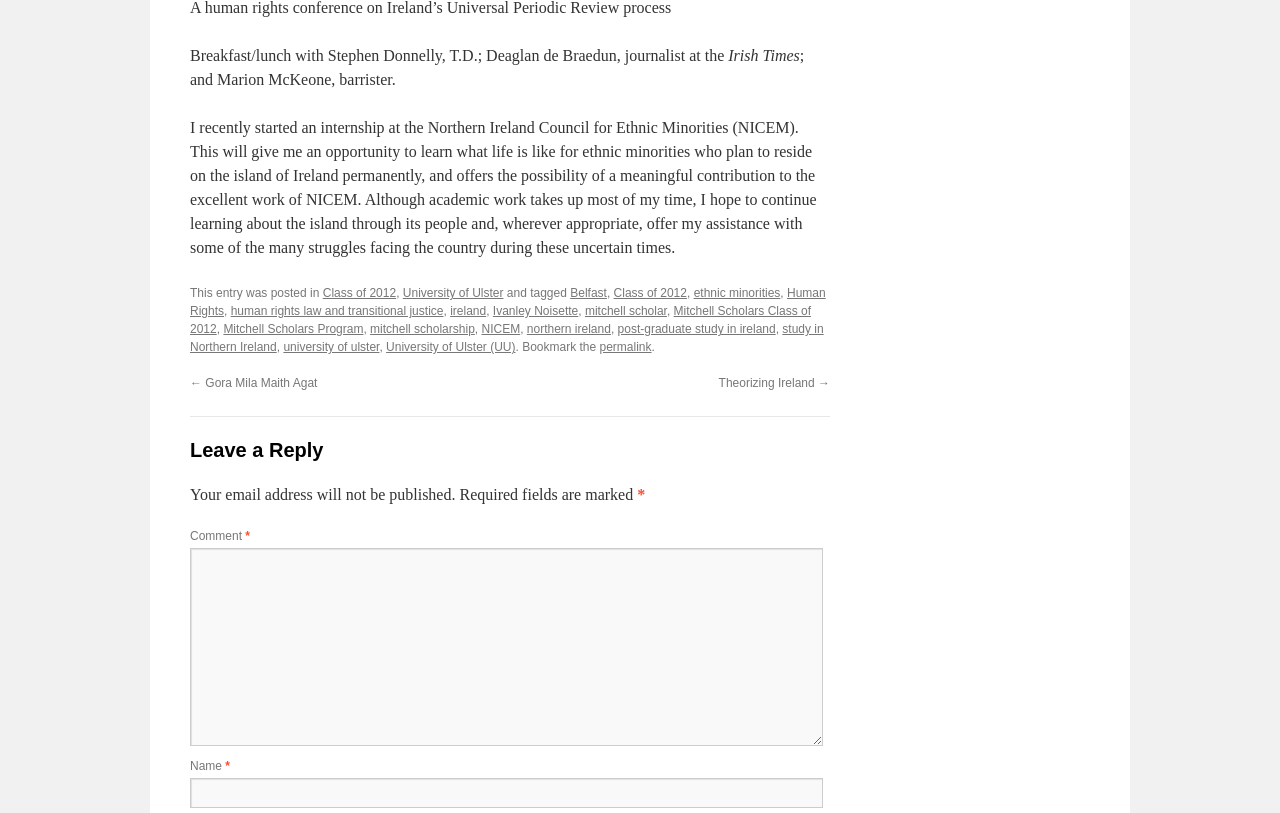Find the bounding box coordinates of the element to click in order to complete the given instruction: "Enter a comment in the text box."

[0.148, 0.674, 0.643, 0.918]